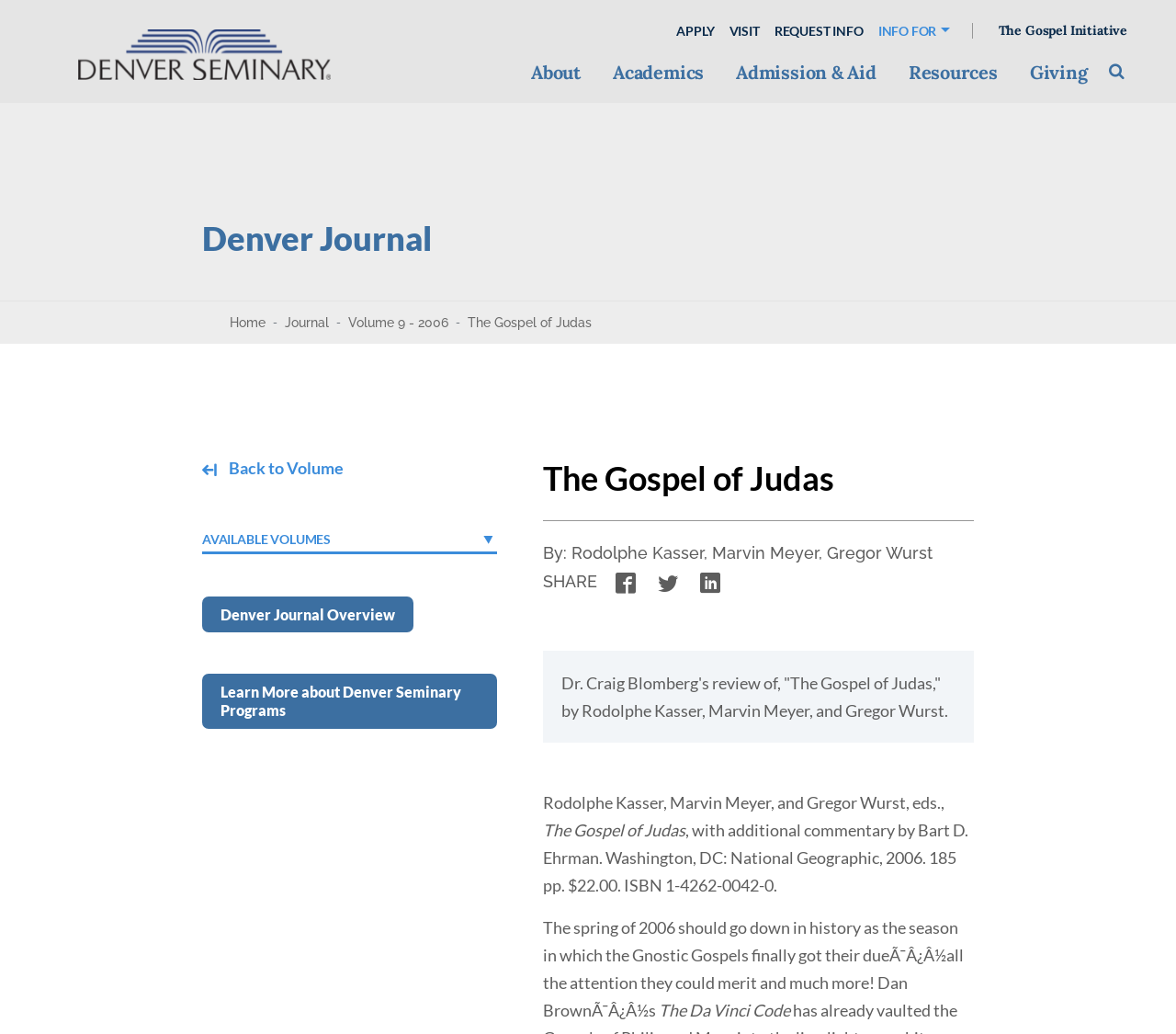Refer to the image and offer a detailed explanation in response to the question: Who wrote the book 'The Gospel of Judas'?

The authors of the book 'The Gospel of Judas' can be found in the text section of the webpage, where it says 'By: Rodolphe Kasser, Marvin Meyer, Gregor Wurst'.